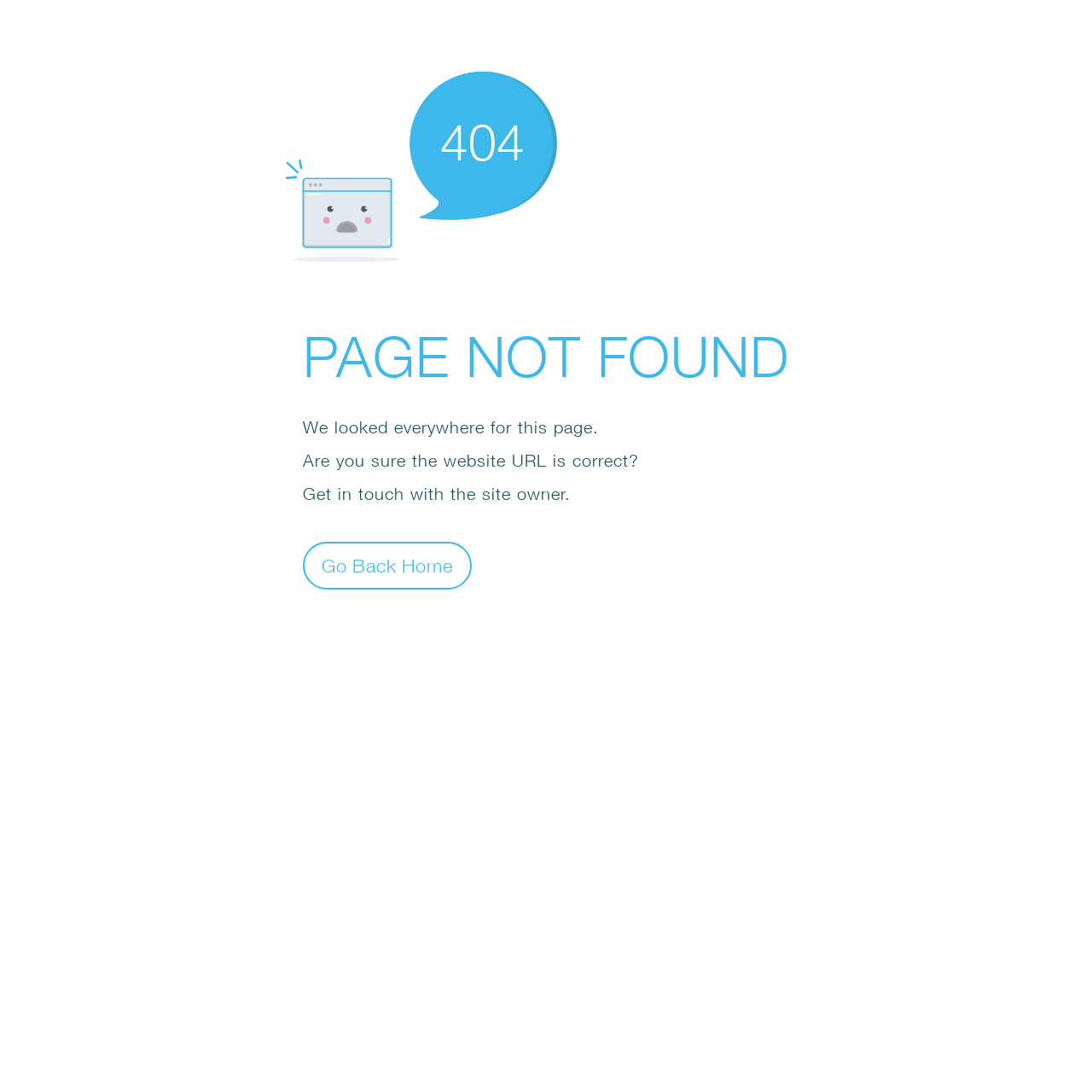Based on the image, provide a detailed and complete answer to the question: 
What is the error code displayed on the page?

The error code is displayed in a prominent position on the page, inside an SVG element, and is written in a large font size. The bounding box coordinates of this element are [0.403, 0.102, 0.48, 0.157], which indicates that it is located near the top of the page.